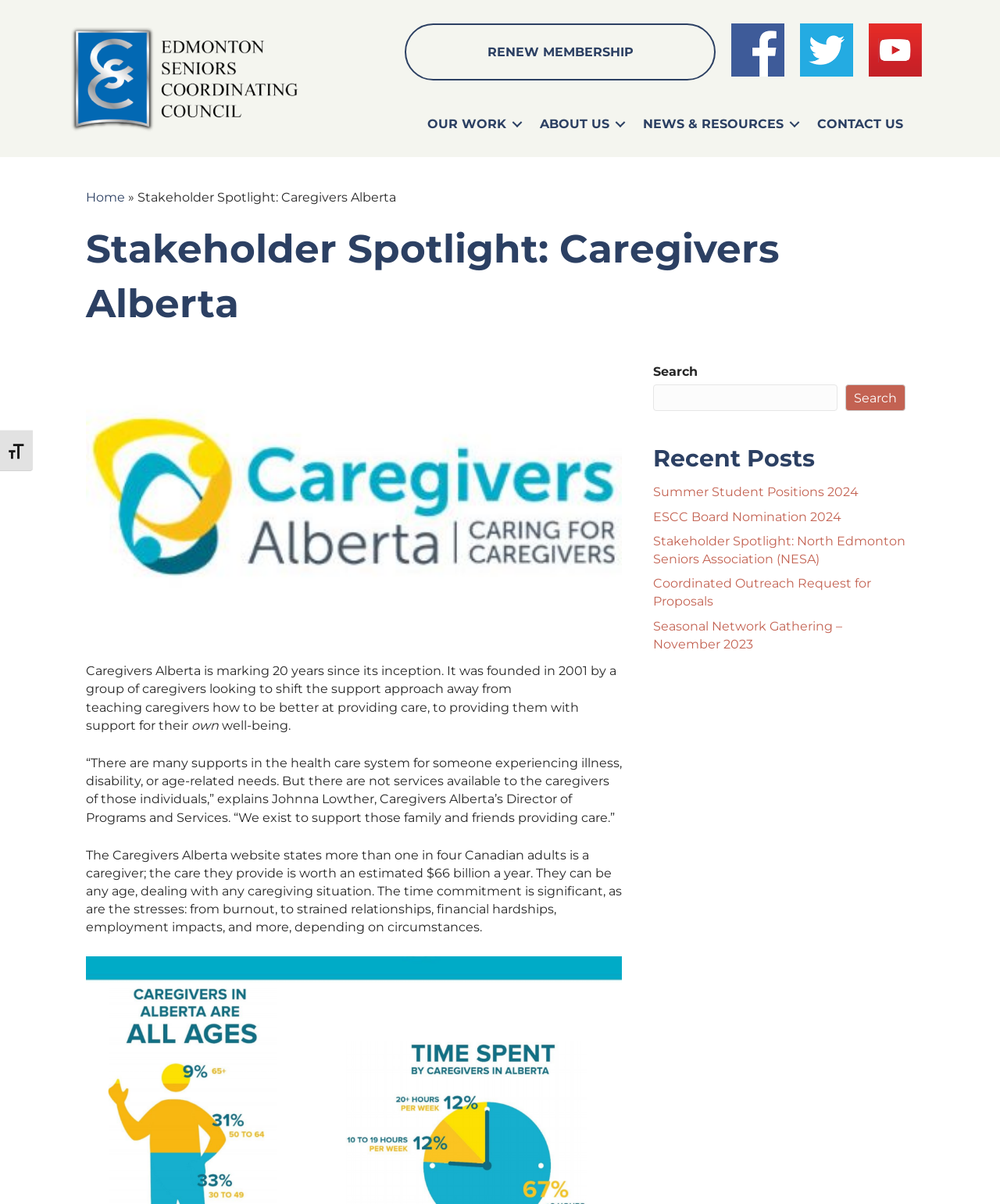What is the name of the social media platform with an icon located at [0.731, 0.034, 0.784, 0.047]?
Refer to the screenshot and respond with a concise word or phrase.

facebook